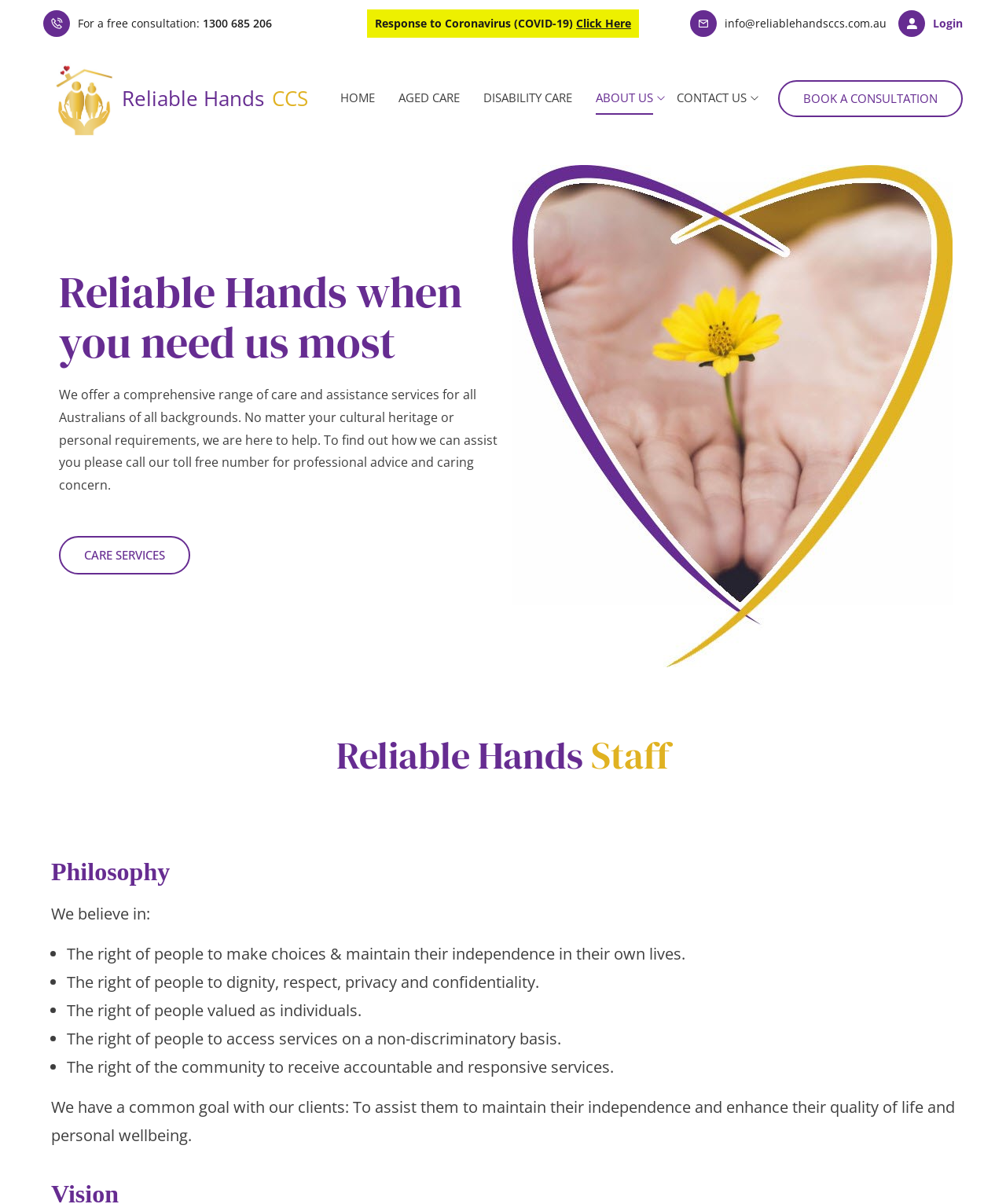Respond to the following question using a concise word or phrase: 
How can I book a consultation?

Click the 'BOOK A CONSULTATION' link